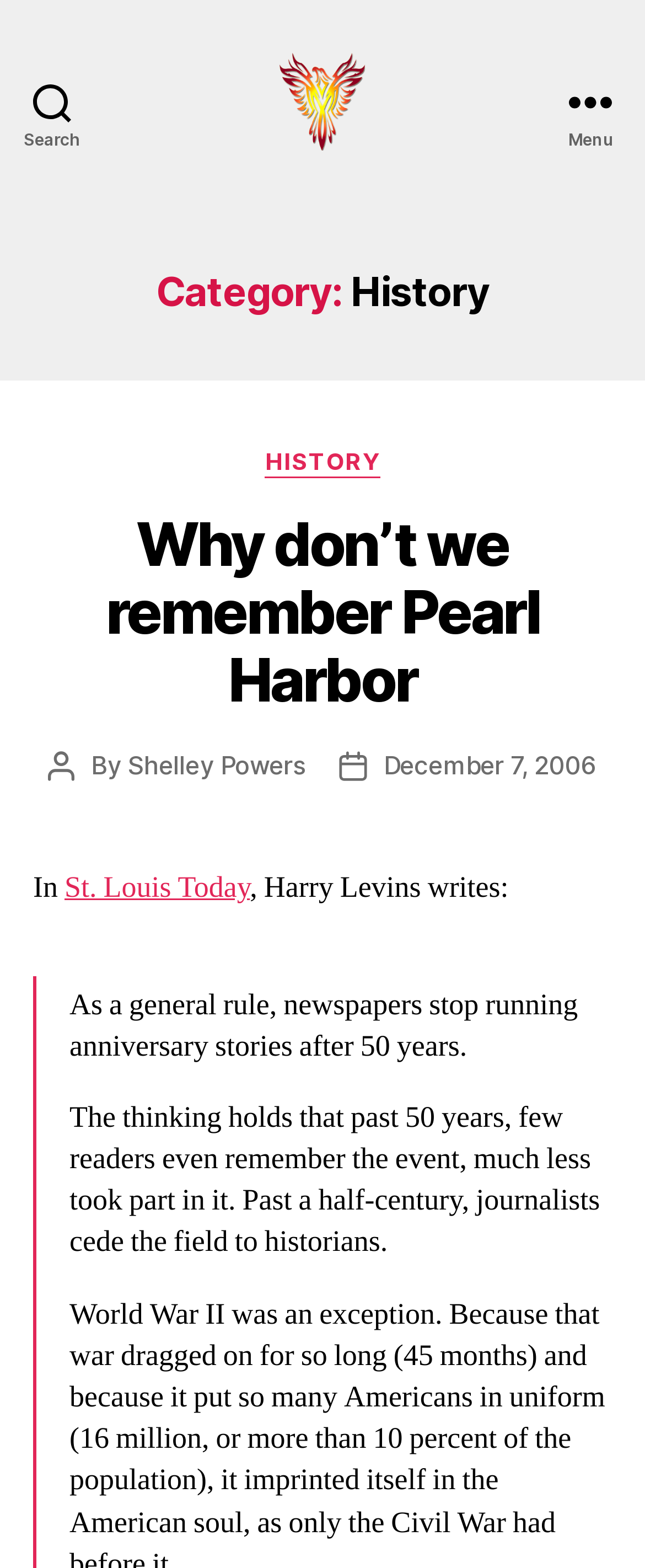Locate the bounding box coordinates of the region to be clicked to comply with the following instruction: "Read the article about Pearl Harbor". The coordinates must be four float numbers between 0 and 1, in the form [left, top, right, bottom].

[0.164, 0.324, 0.836, 0.457]